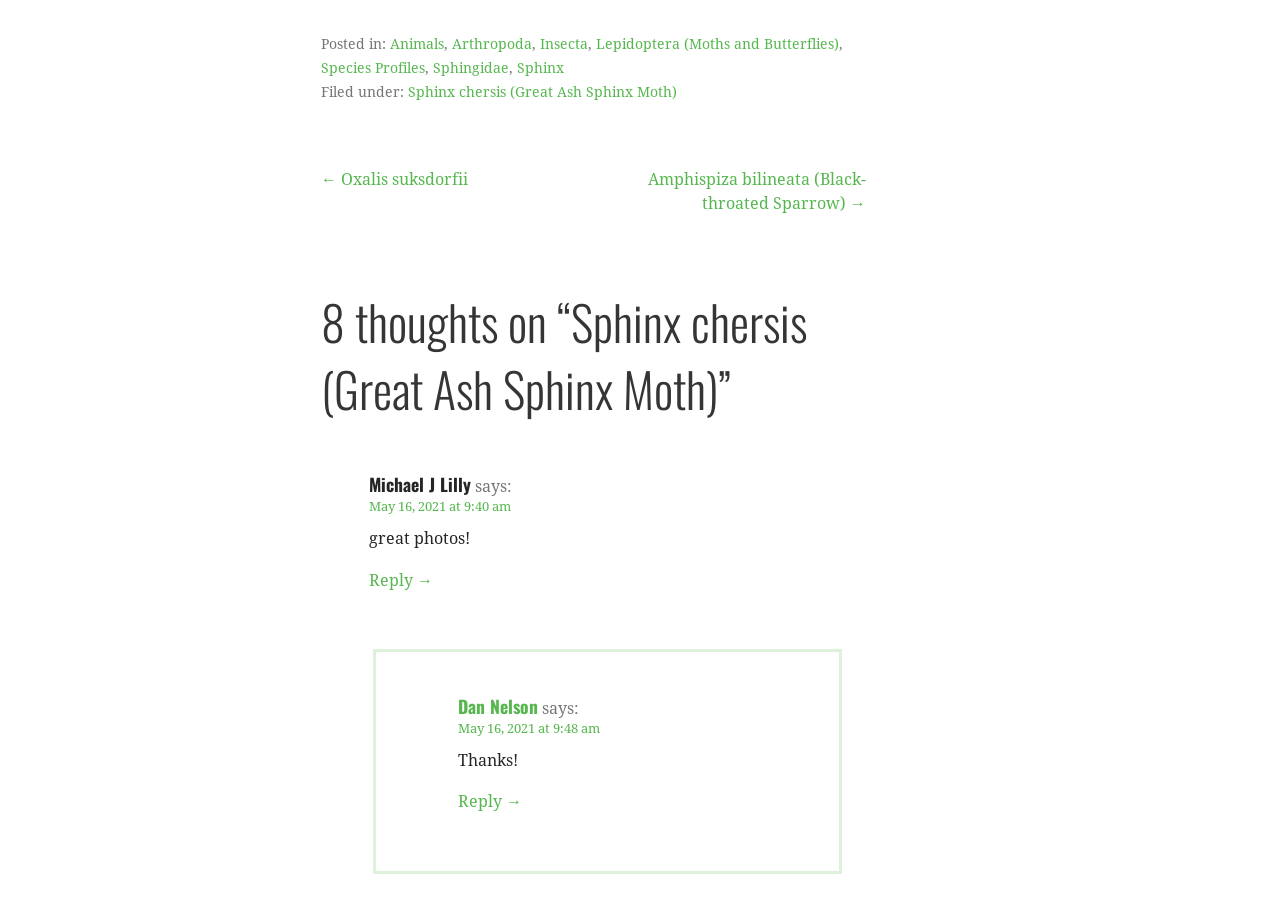What is the date of the first comment?
Please answer the question with a single word or phrase, referencing the image.

May 16, 2021 at 9:40 am